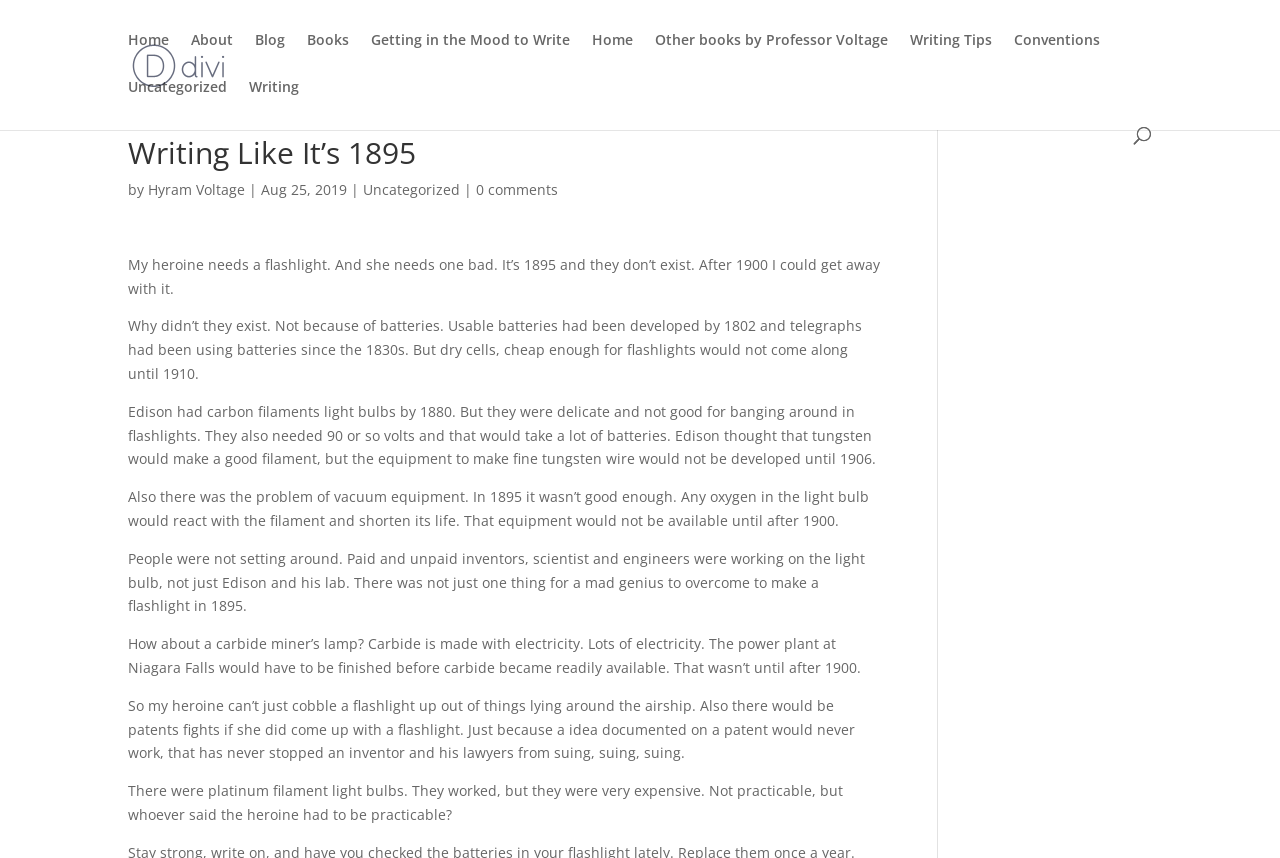When was the power plant at Niagara Falls finished?
Please provide a single word or phrase as your answer based on the screenshot.

After 1900